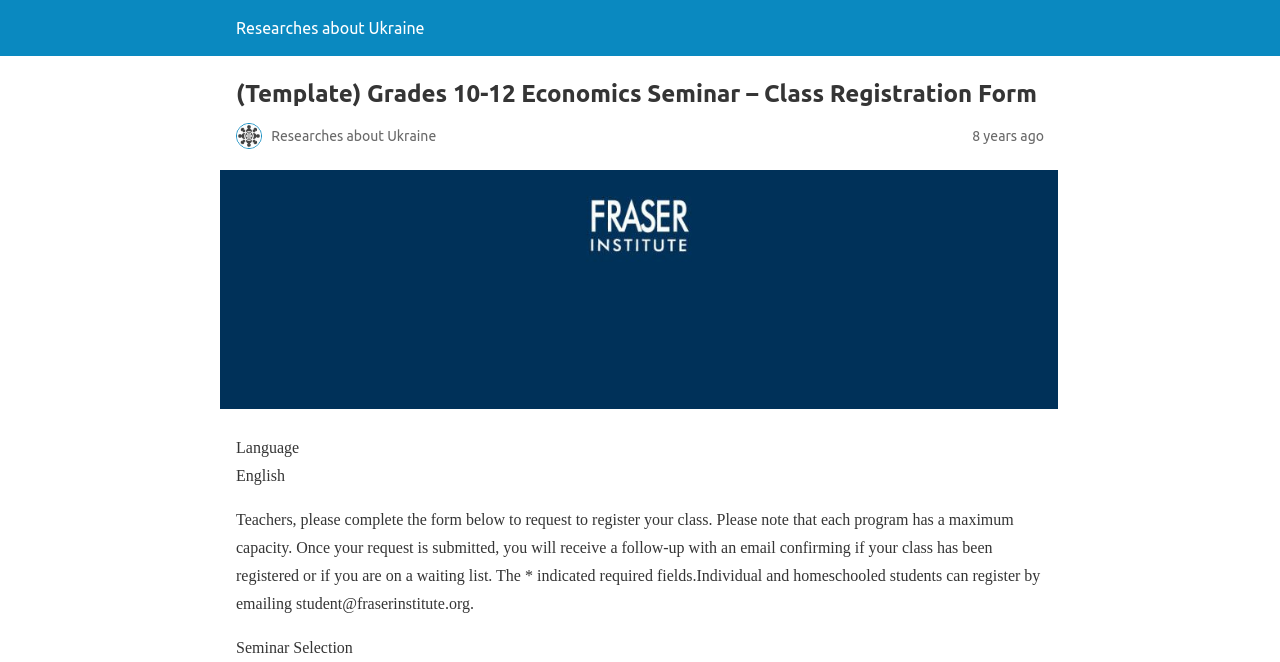What is the name of the institute associated with the webpage?
Please give a detailed answer to the question using the information shown in the image.

I determined the name of the institute by looking at the image with the text 'Fraser Institute' which suggests that the webpage is associated with the Fraser Institute.